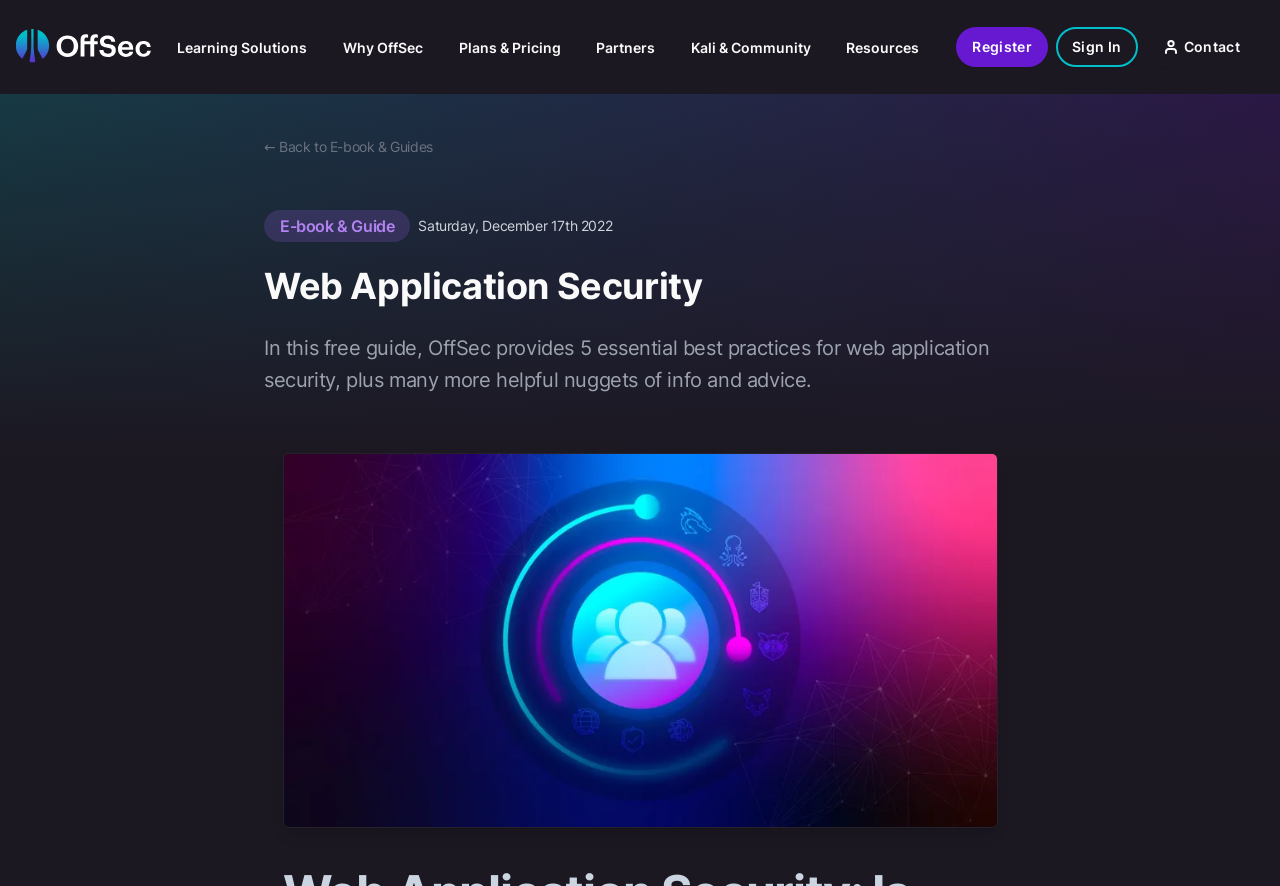What is the 'Learn Enterprise' program for?
Look at the image and construct a detailed response to the question.

The 'Learn Enterprise' program is designed for organizations to provide continuous learning and skill development with access to the entire Learning Library and the Enterprise Cyber Range for everyone on their team.